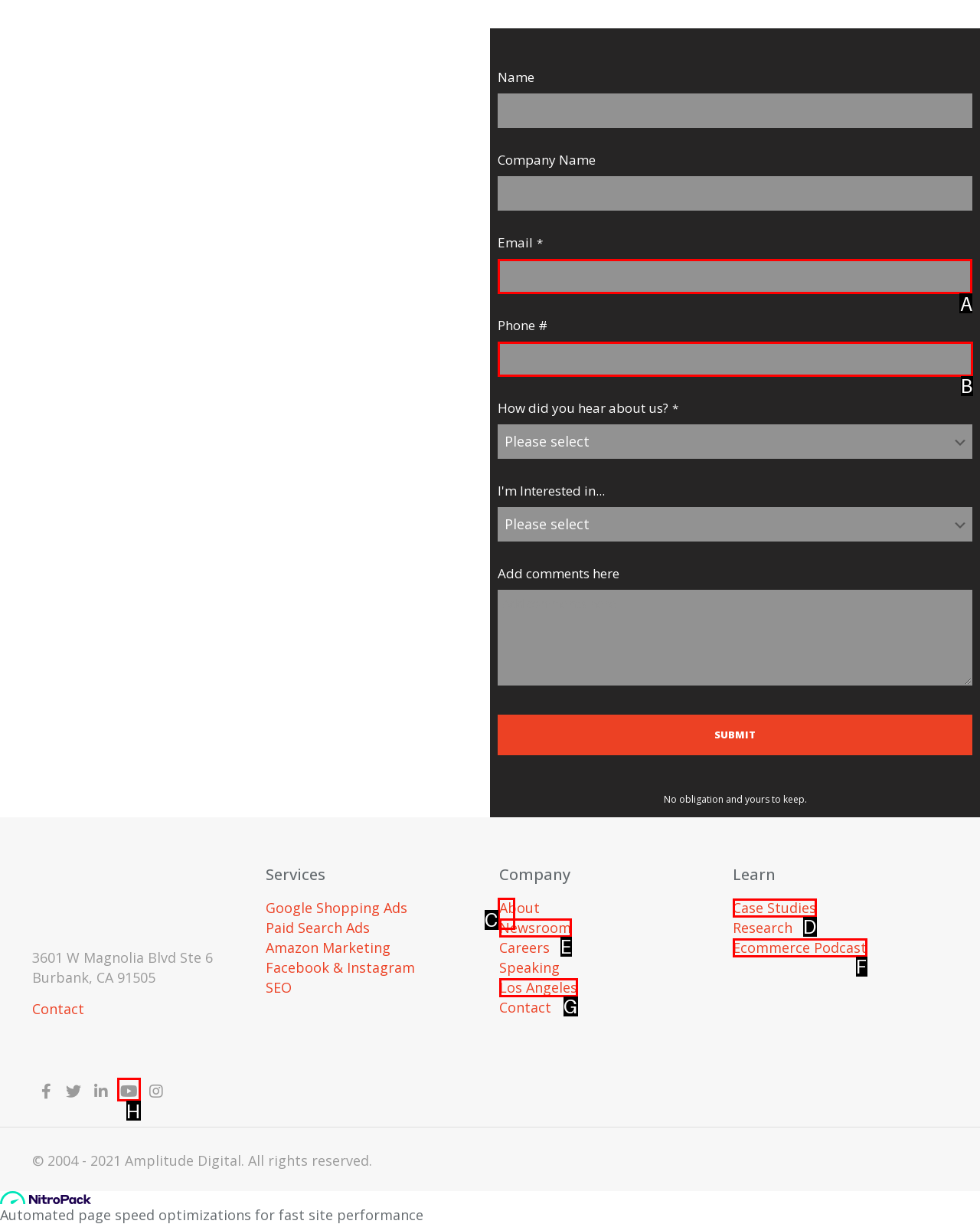Identify the HTML element to click to fulfill this task: Type your email address
Answer with the letter from the given choices.

A